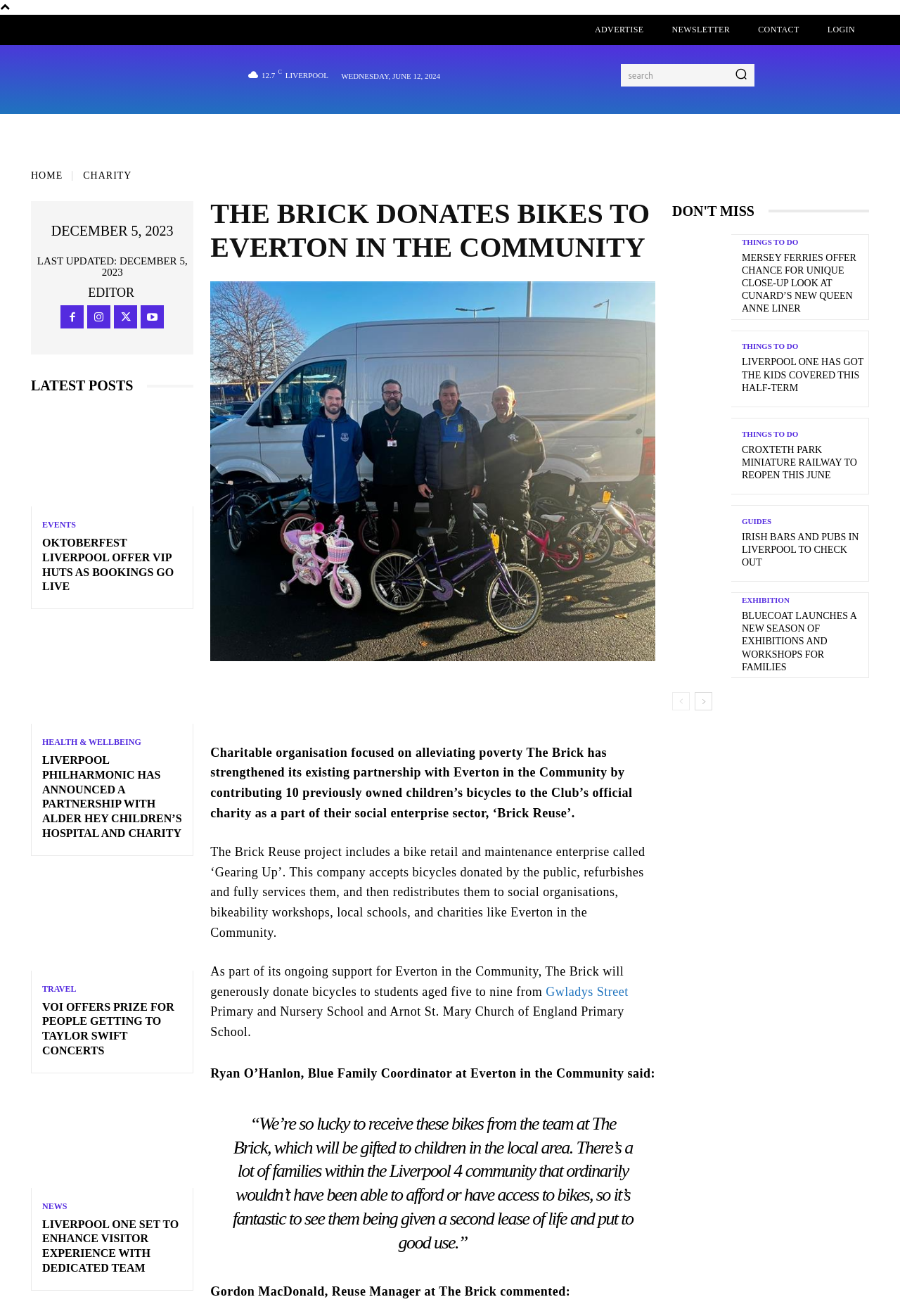Please find the bounding box coordinates of the element's region to be clicked to carry out this instruction: "Check the news".

[0.047, 0.395, 0.084, 0.402]